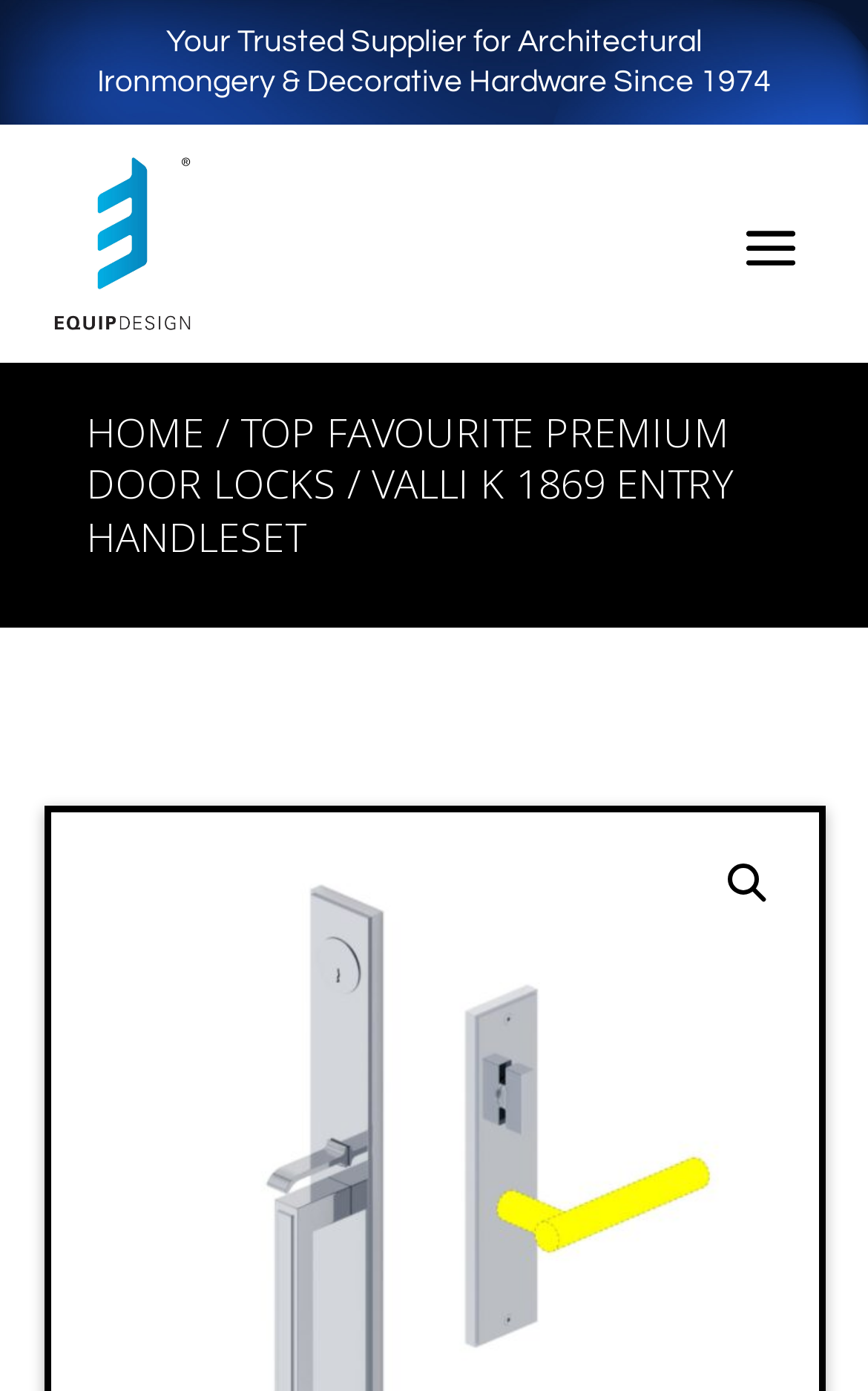What is the company's profession?
Kindly offer a comprehensive and detailed response to the question.

Based on the static text 'Your Trusted Supplier for Architectural Ironmongery & Decorative Hardware Since 1974', it can be inferred that the company is involved in the profession of architectural ironmongery.